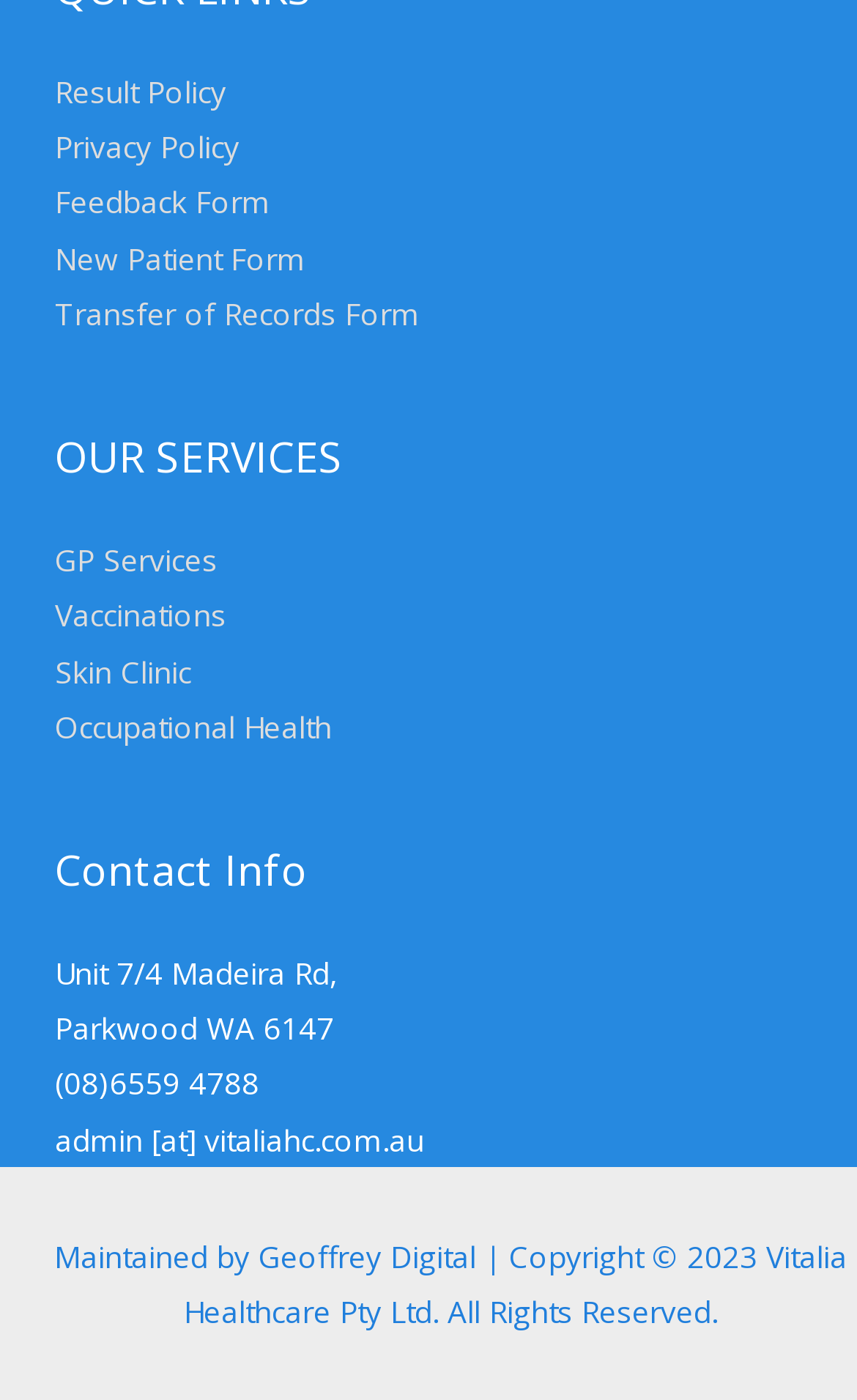Bounding box coordinates should be in the format (top-left x, top-left y, bottom-right x, bottom-right y) and all values should be floating point numbers between 0 and 1. Determine the bounding box coordinate for the UI element described as: Vaccinations

[0.064, 0.424, 0.264, 0.454]